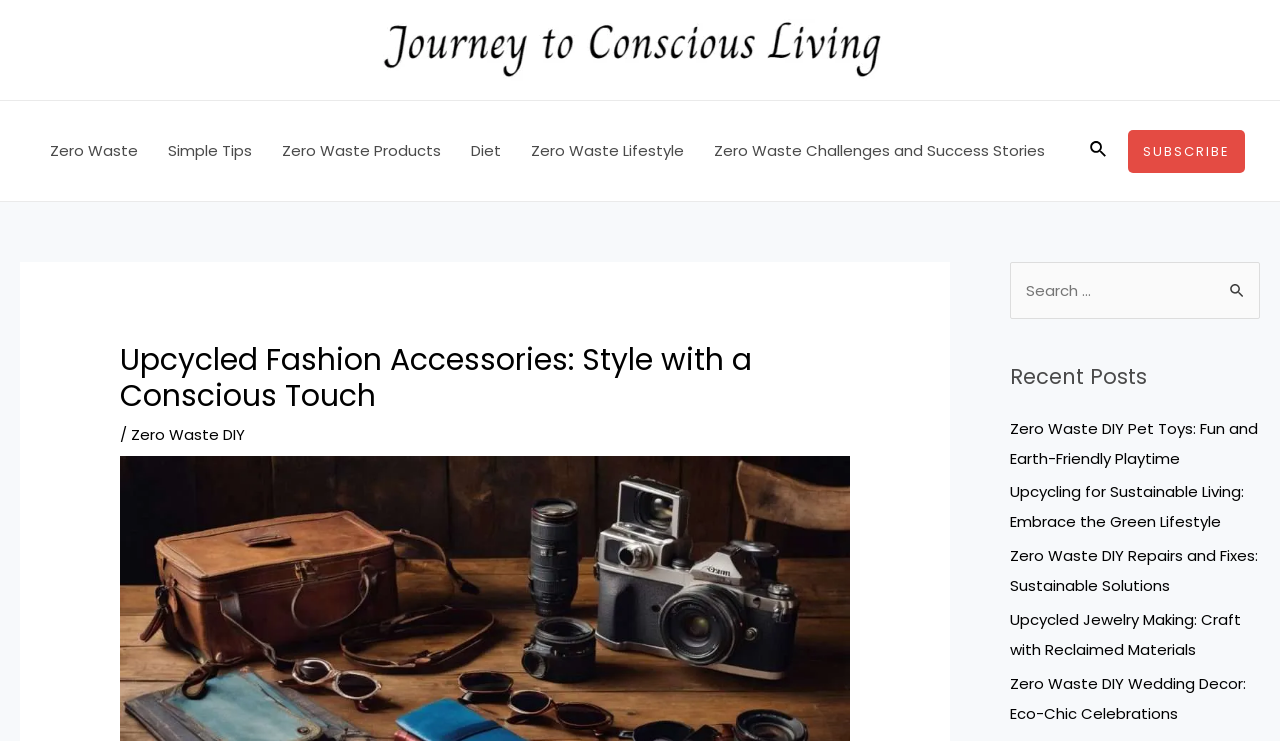Highlight the bounding box coordinates of the element that should be clicked to carry out the following instruction: "Search for something". The coordinates must be given as four float numbers ranging from 0 to 1, i.e., [left, top, right, bottom].

[0.789, 0.354, 0.984, 0.43]